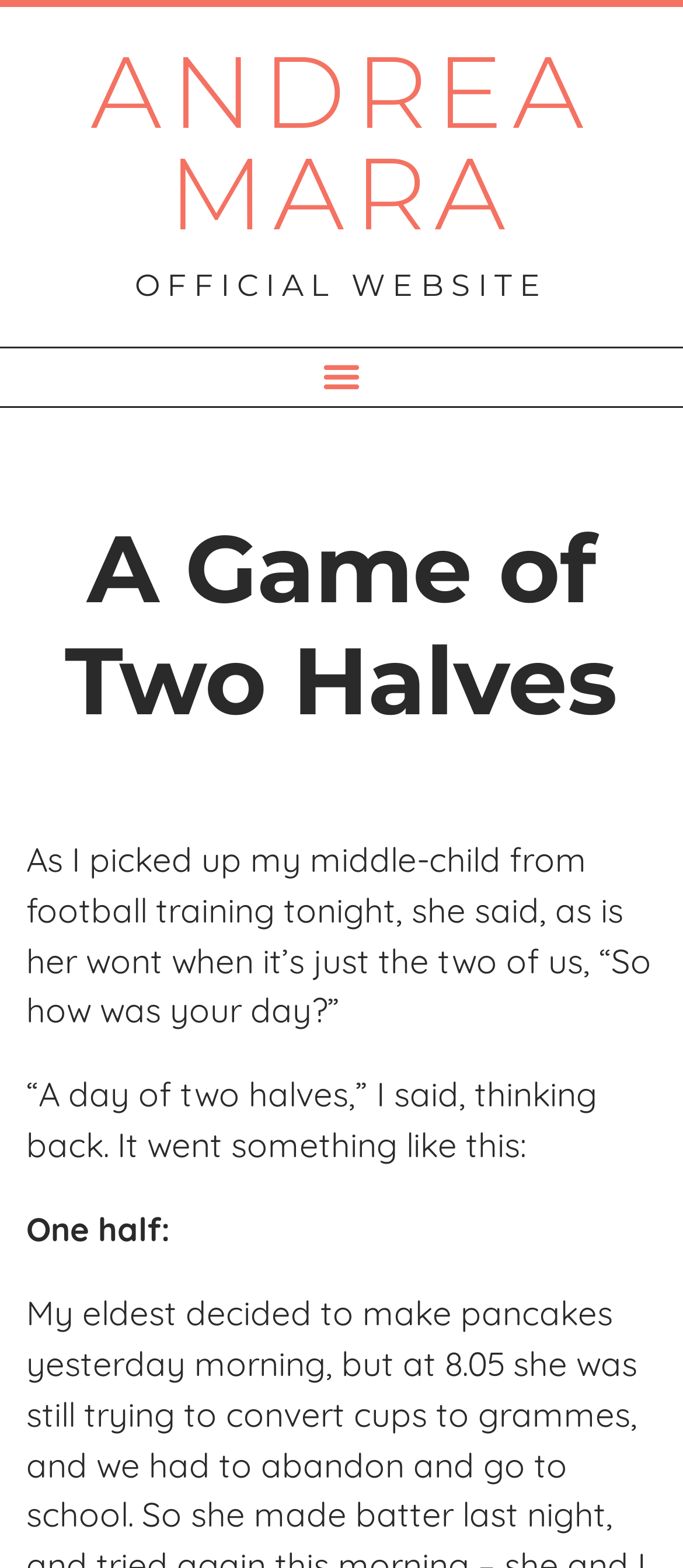Give an extensive and precise description of the webpage.

The webpage appears to be a personal blog or website, specifically the homepage of "Andrea Mara". At the top-left corner, there is a large heading displaying the name "ANDREA MARA" in bold font, with a link embedded within it. Below this heading, there is a smaller text "OFFICIAL WEBSITE" positioned centrally.

To the right of the heading, there is a button labeled "Menu Toggle", which is currently not expanded. The button is situated roughly at the top-third of the page.

Below the top section, there is another heading "A Game of Two Halves" that spans almost the entire width of the page. This heading is followed by a block of text that describes a personal anecdote about the author's day, which is divided into two halves. The text is arranged in a series of paragraphs, with the first paragraph describing the conversation with the author's middle child, and the second paragraph elaborating on the day's events.

The text is organized in a clear and readable format, with each paragraph separated by a small gap. There are no images on the page. The overall content of the page appears to be a personal reflection or story, written in a conversational tone.